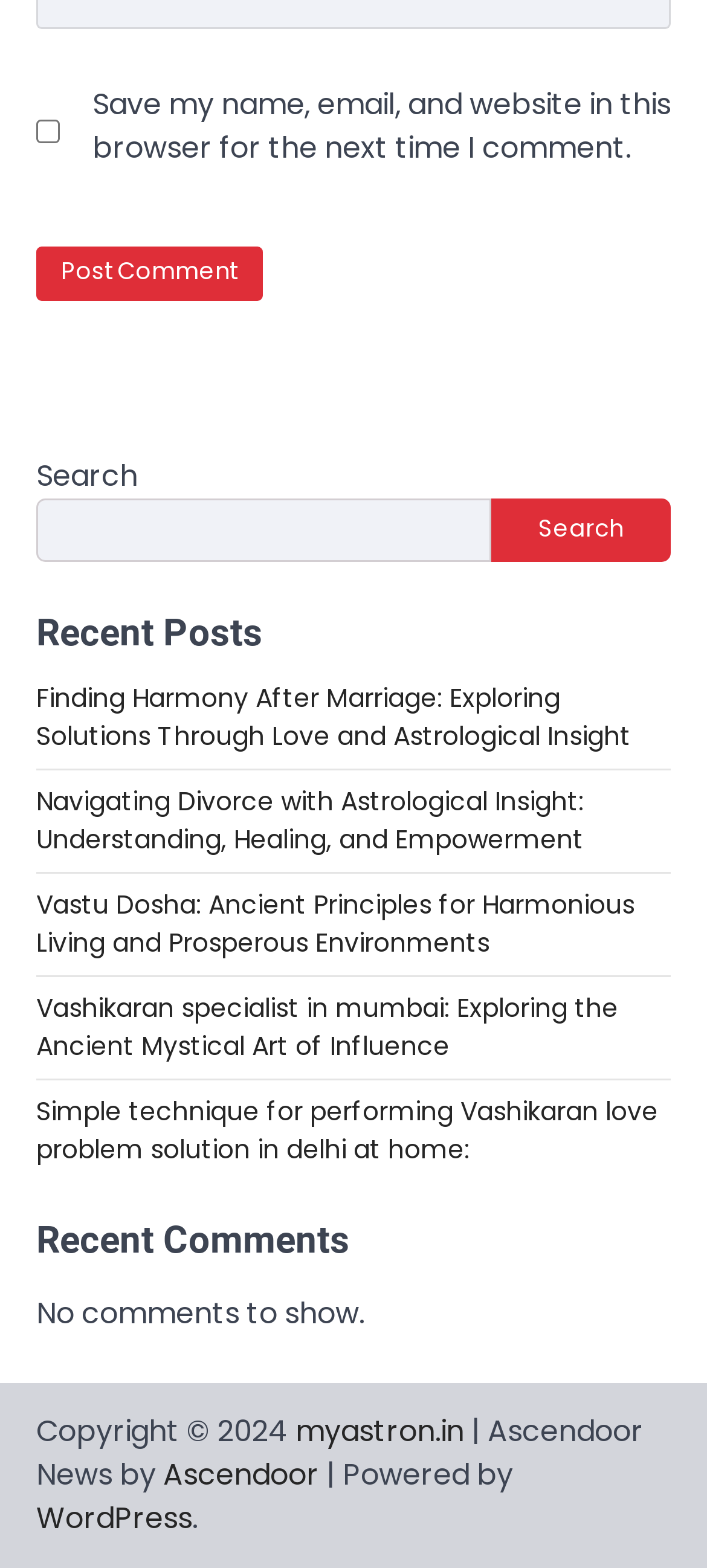Provide the bounding box coordinates for the UI element described in this sentence: "parent_node: Search name="s"". The coordinates should be four float values between 0 and 1, i.e., [left, top, right, bottom].

[0.051, 0.318, 0.695, 0.359]